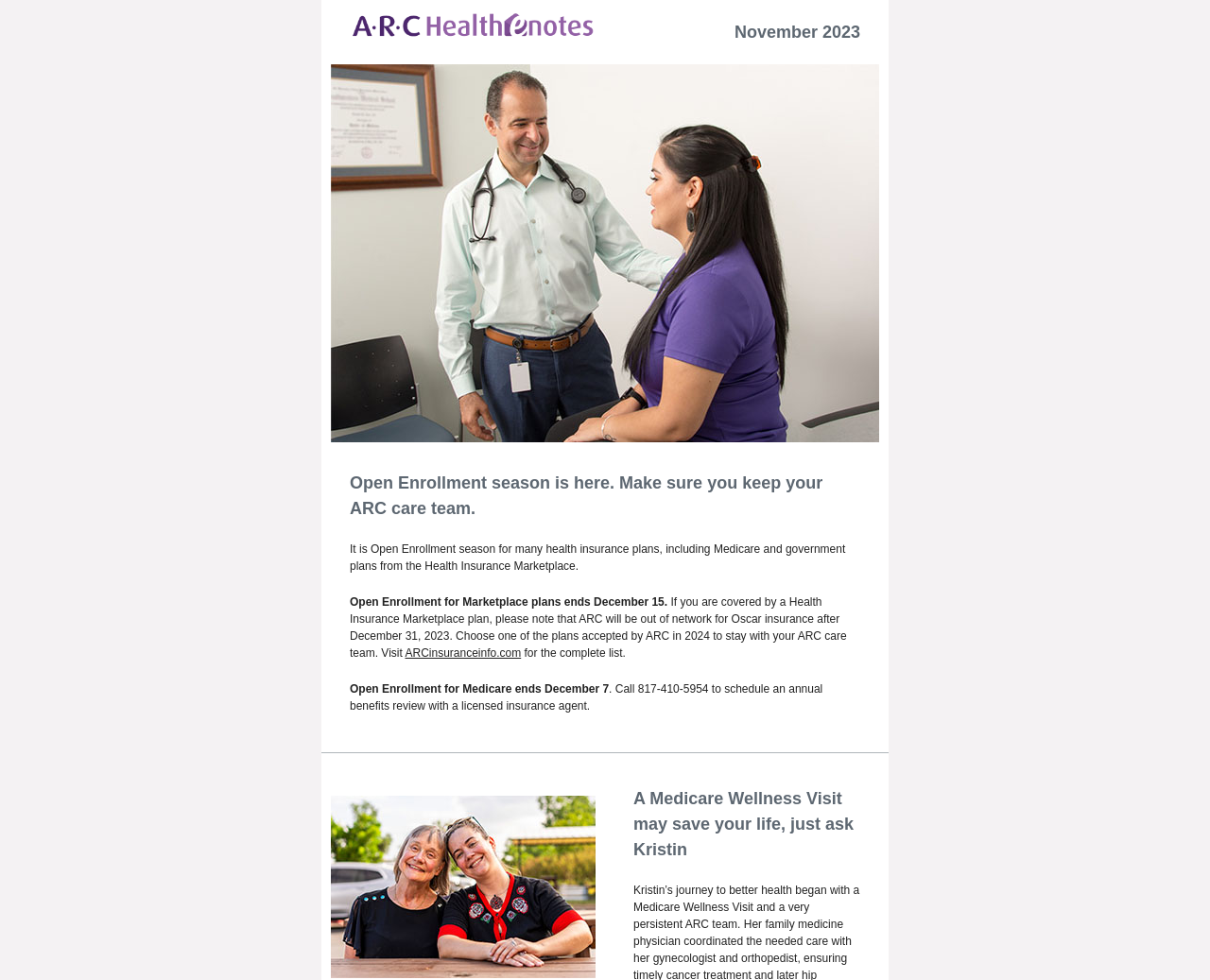What is the current month and year?
Identify the answer in the screenshot and reply with a single word or phrase.

November 2023